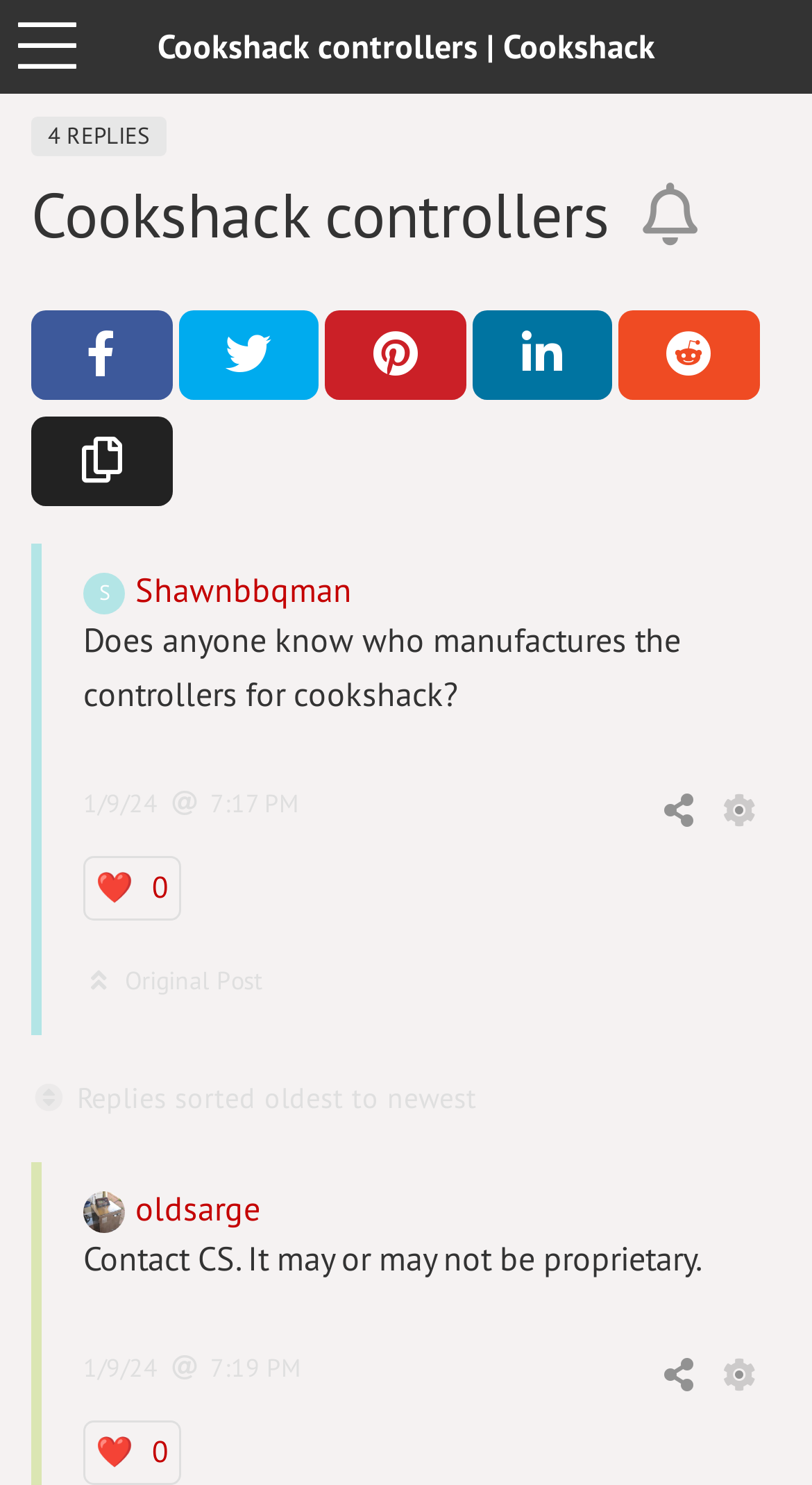Respond to the following question with a brief word or phrase:
What is the name of the user who made the original post?

Shawnbbqman